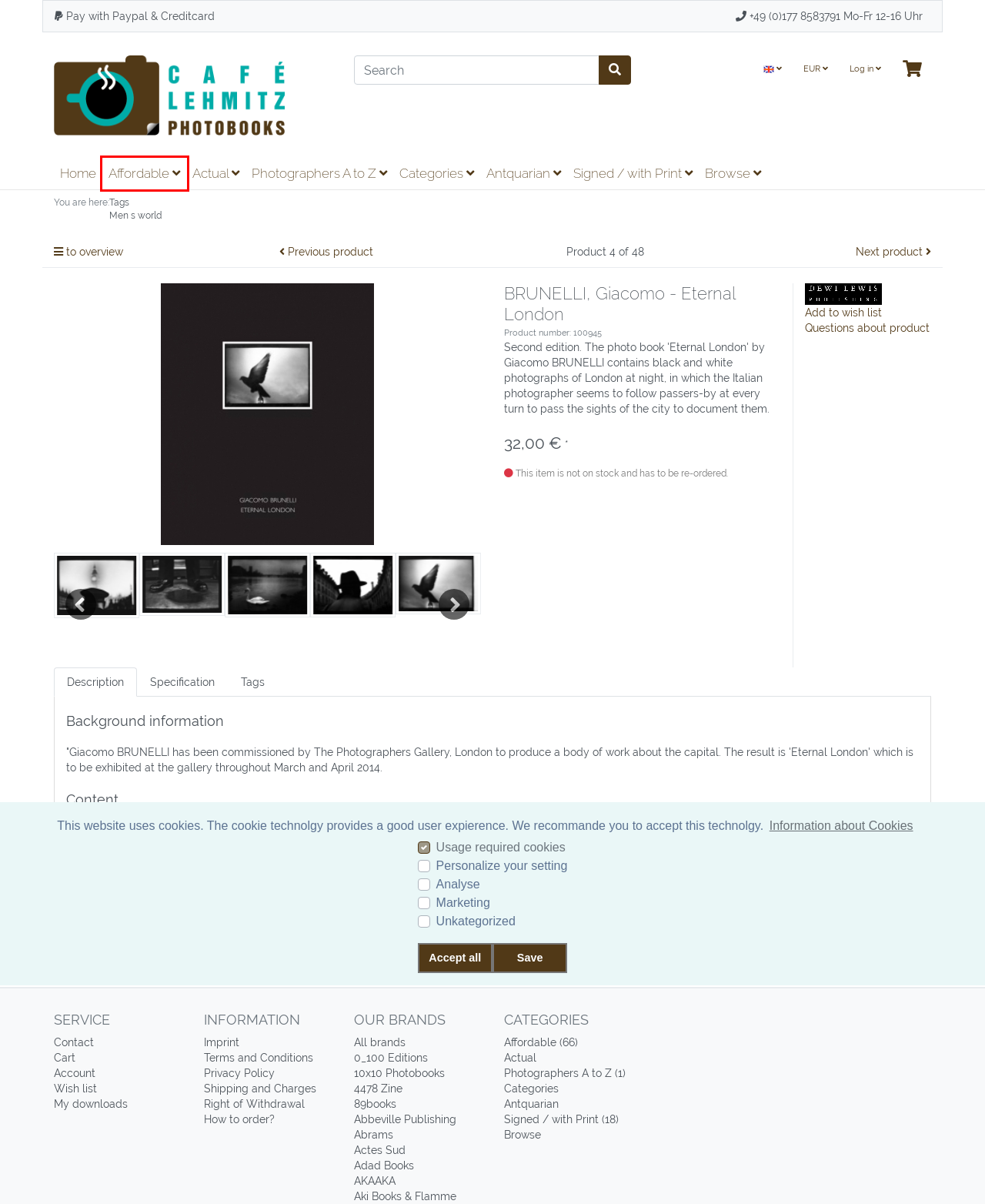You are given a screenshot depicting a webpage with a red bounding box around a UI element. Select the description that best corresponds to the new webpage after clicking the selected element. Here are the choices:
A. Photobooks | Men s world
B. Photobooks | Abbeville Publishing | purchase online
C. Photobooks | Home page | Café Lehmitz Photobooks
D. Photobooks | Shipping and Charges | purchase online
E. Photobooks | Imprint | purchase online
F. Photobooks | Affordable | purchase online
G. Photobooks | My wish list | purchase online
H. Photobooks | Schumann, Torsten - More Cars, Clothes and Cabbages - men s world | purchase online

F